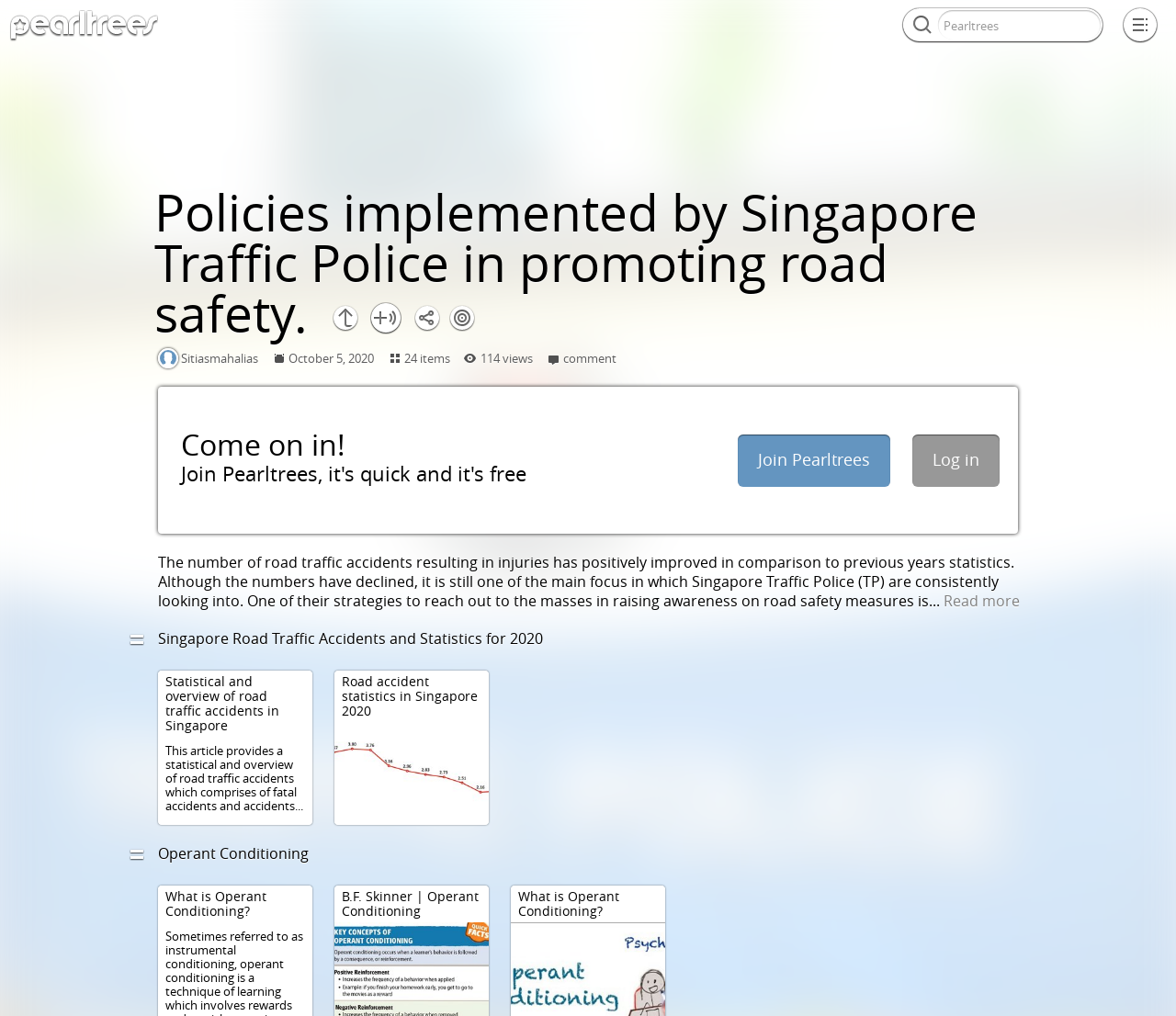Provide the bounding box coordinates for the specified HTML element described in this description: "aria-label="Carousel Page 1 (Current Slide)"". The coordinates should be four float numbers ranging from 0 to 1, in the format [left, top, right, bottom].

None